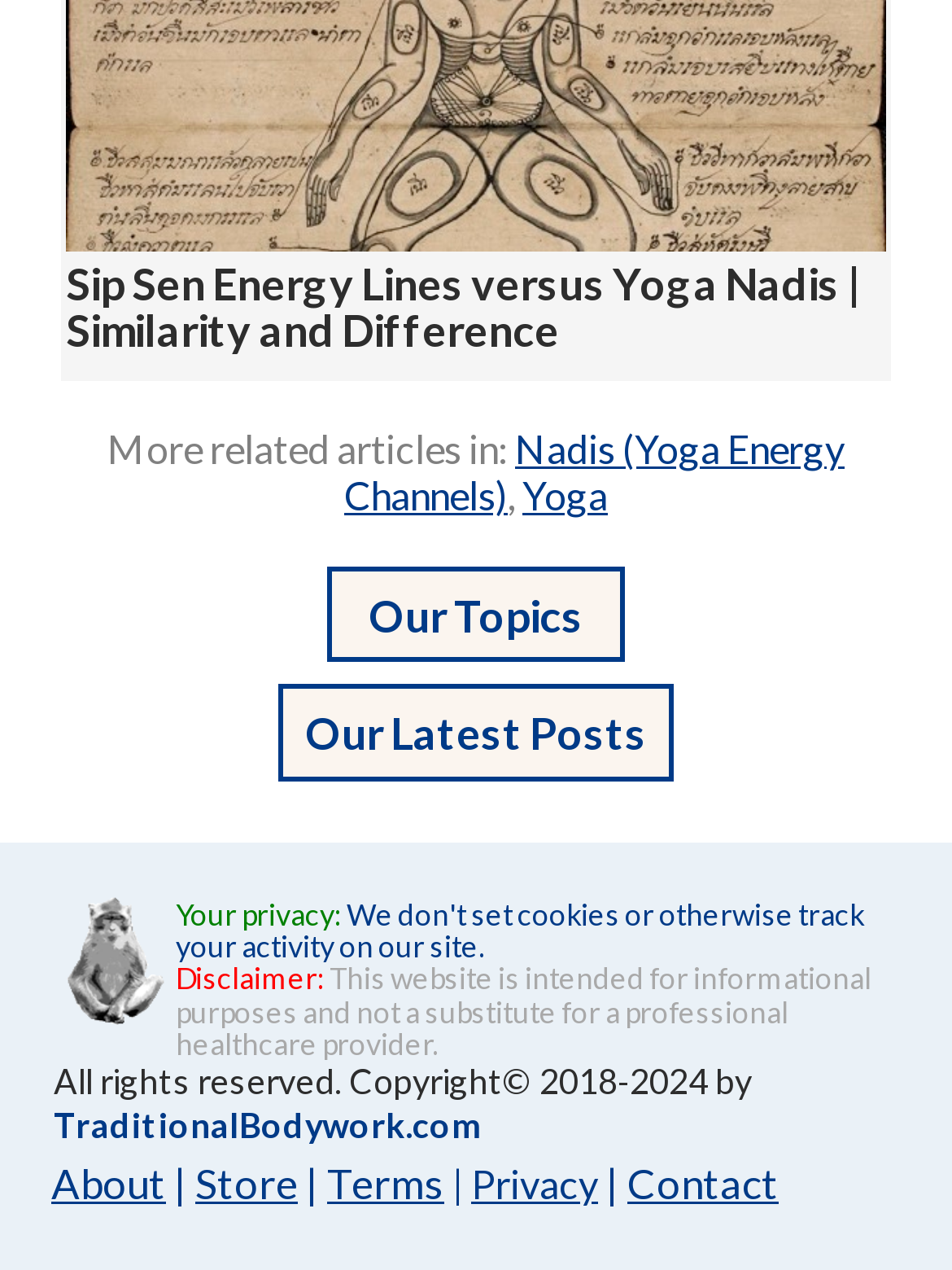Locate the bounding box coordinates of the area where you should click to accomplish the instruction: "Read more about Sip Sen Energy Lines versus Yoga Nadis".

[0.069, 0.163, 0.931, 0.282]